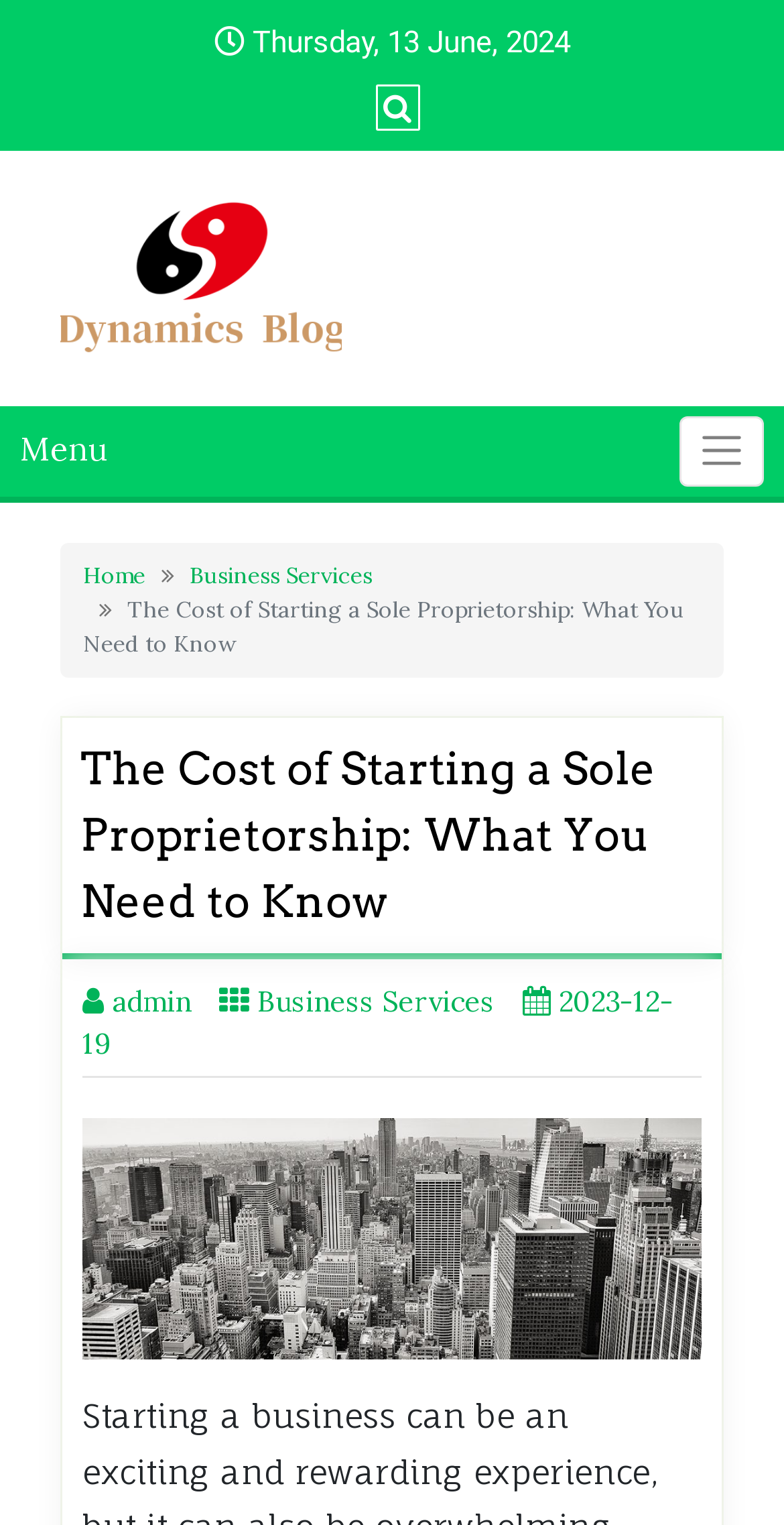Is there a search function on the webpage?
Answer the question with a single word or phrase derived from the image.

Yes